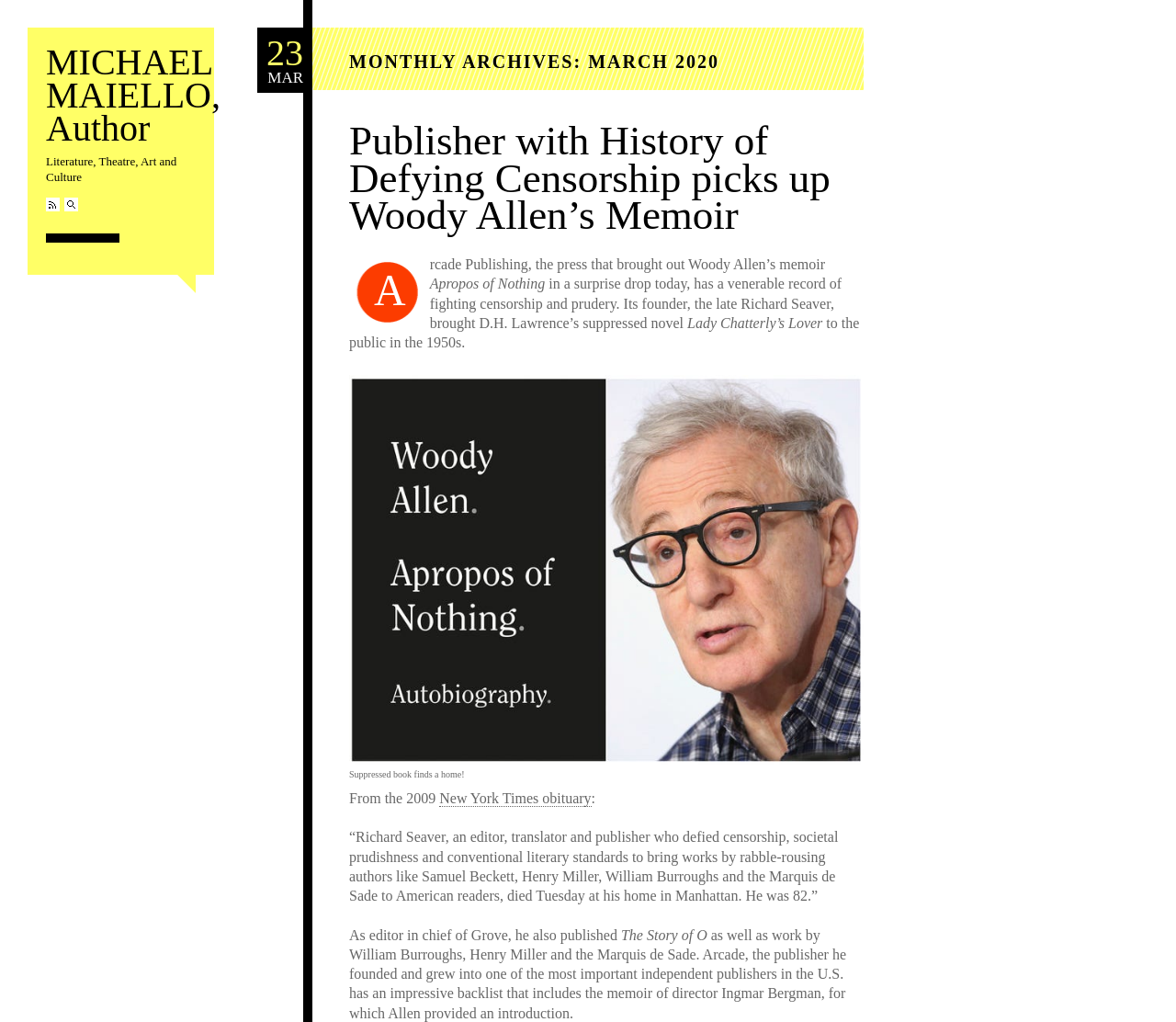What is the author's name?
Answer the question with as much detail as possible.

The author's name is obtained from the heading element 'MICHAEL MAIELLO, Author' which is located at the top of the webpage.